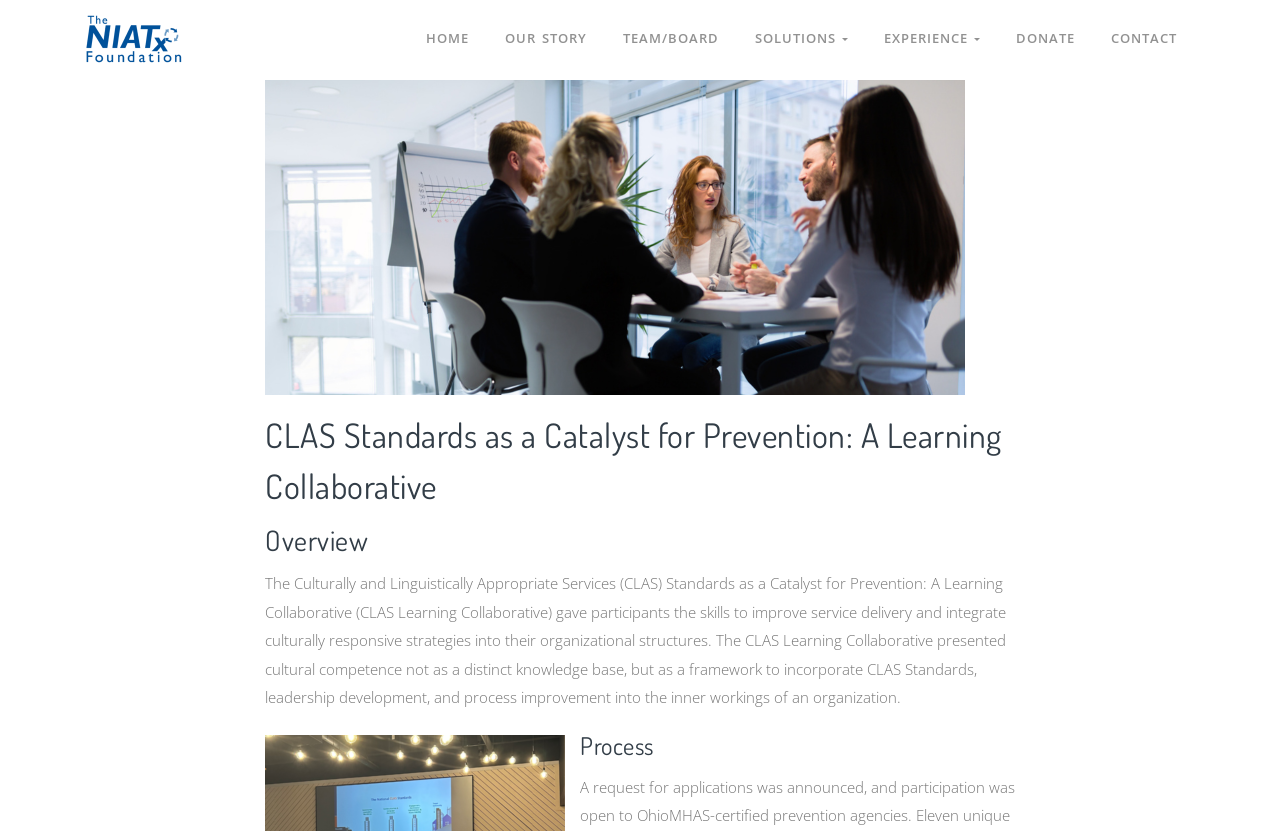Create a detailed summary of all the visual and textual information on the webpage.

The webpage is about the CLAS Standards as a Catalyst for Prevention: A Learning Collaborative Overview. At the top left corner, there is a link to the NIATx Foundation, accompanied by an image with the same name. 

Below the NIATx Foundation link, there is a navigation menu with seven links: HOME, OUR STORY, TEAM/BOARD, SOLUTIONS, EXPERIENCE, DONATE, and CONTACT, arranged horizontally from left to right.

On the main content area, there is a large figure that spans almost the entire width of the page. Above the figure, there is a heading that reads "CLAS Standards as a Catalyst for Prevention: A Learning Collaborative". Below the figure, there is another heading that reads "Overview". 

Under the "Overview" heading, there is a block of text that describes the CLAS Learning Collaborative, explaining how it helped participants improve service delivery and integrate culturally responsive strategies into their organizational structures. The text also mentions that the CLAS Learning Collaborative presented cultural competence as a framework to incorporate CLAS Standards, leadership development, and process improvement into an organization.

At the bottom of the page, there is a heading that reads "Process", which seems to be a separate section from the overview.